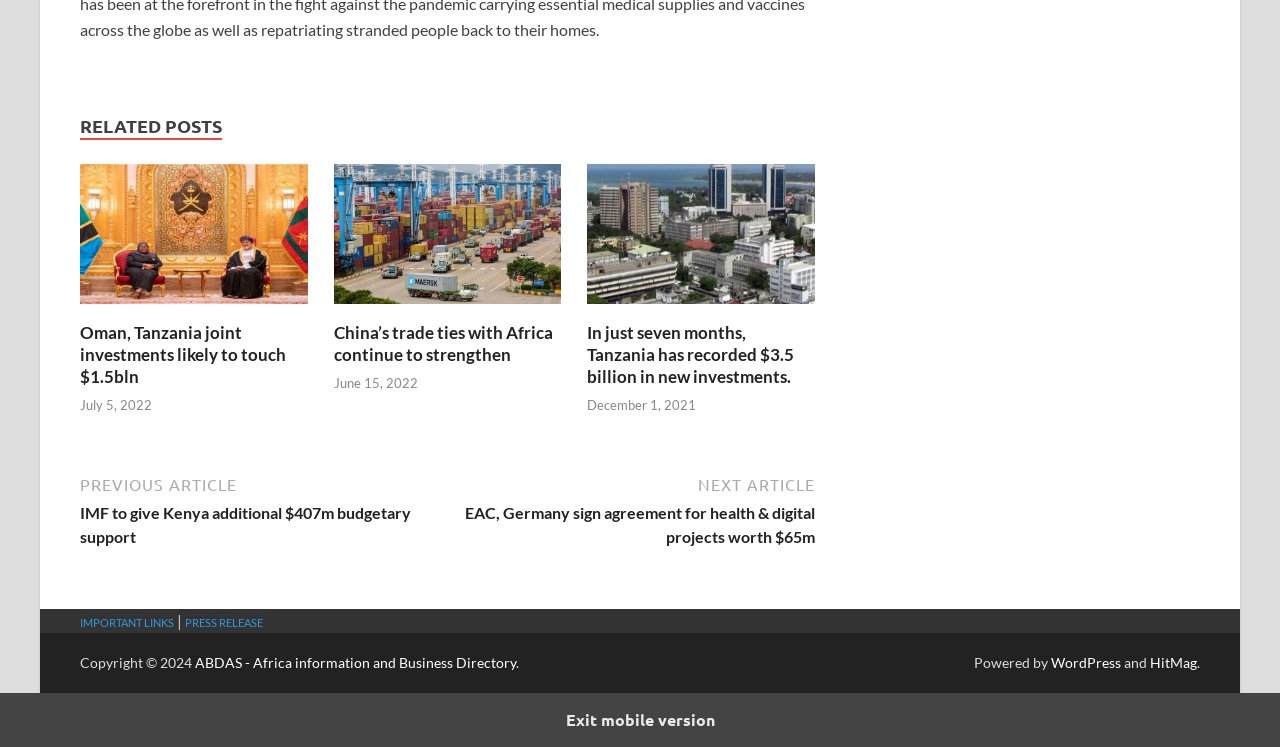Highlight the bounding box coordinates of the element you need to click to perform the following instruction: "Visit the press release page."

[0.145, 0.824, 0.205, 0.842]